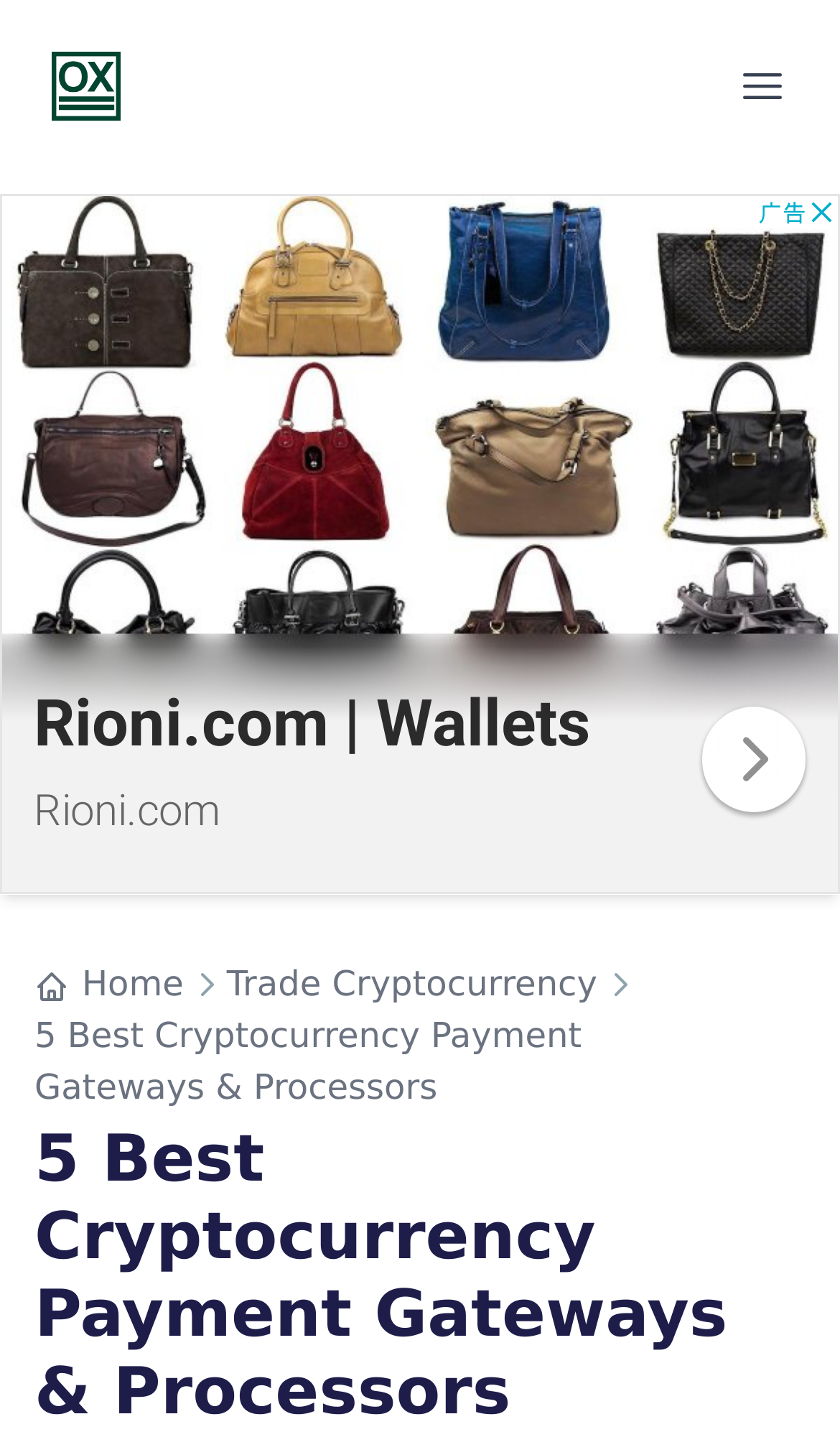Please predict the bounding box coordinates (top-left x, top-left y, bottom-right x, bottom-right y) for the UI element in the screenshot that fits the description: Personal Product & Services

None